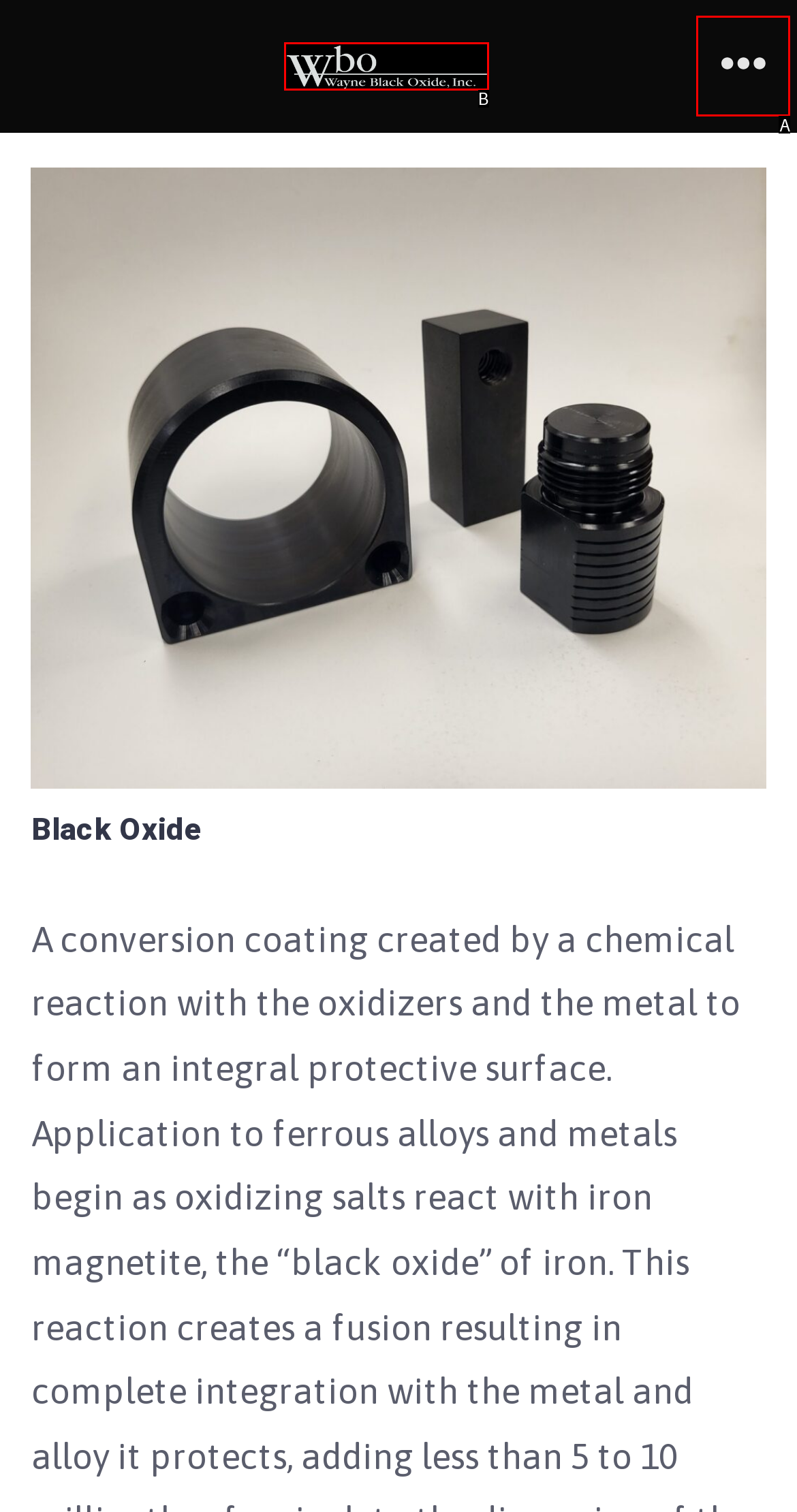Select the letter that corresponds to this element description: Menu
Answer with the letter of the correct option directly.

A